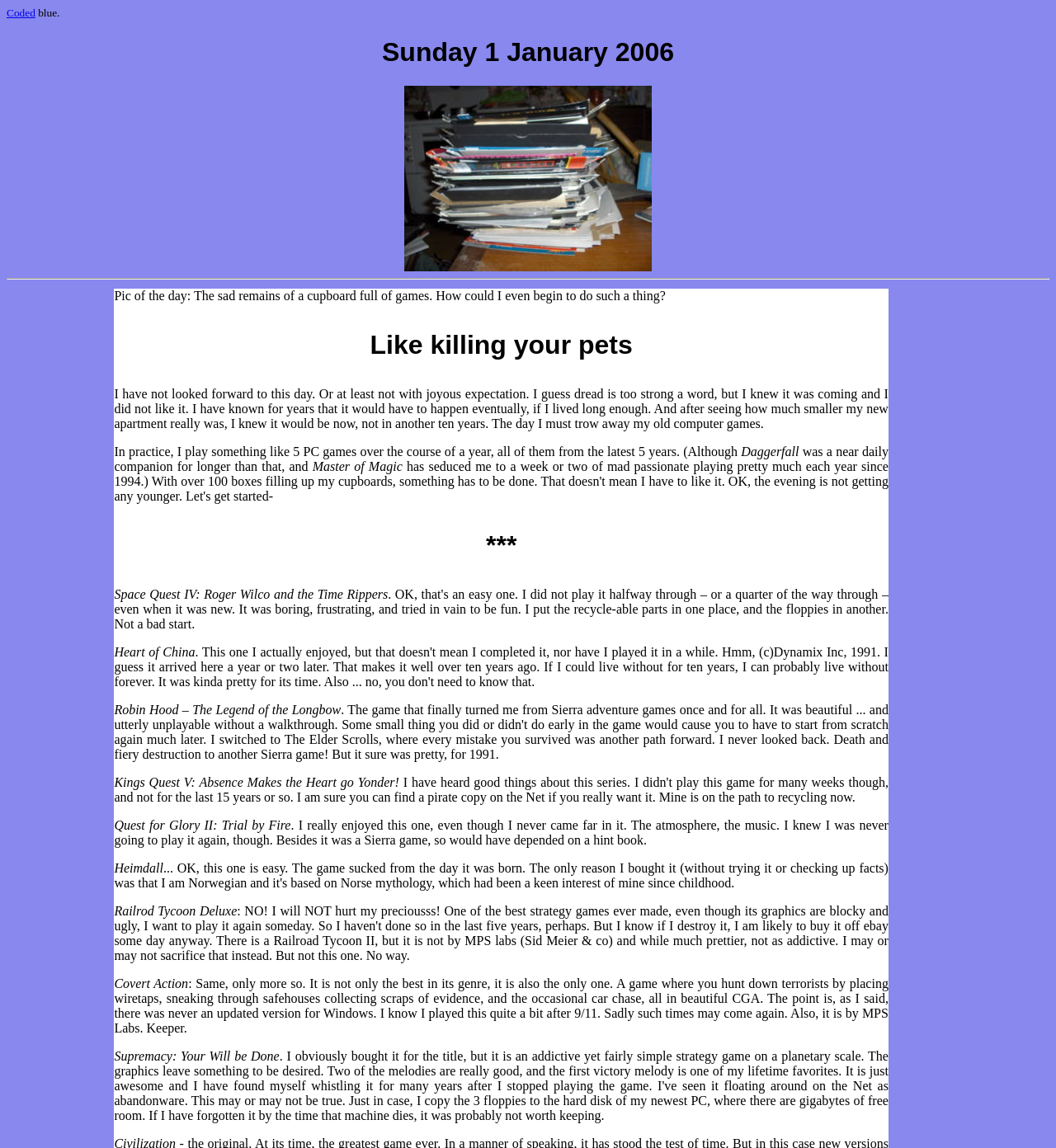Respond with a single word or phrase to the following question:
What is depicted in the image?

Stack of cardboard rubbish